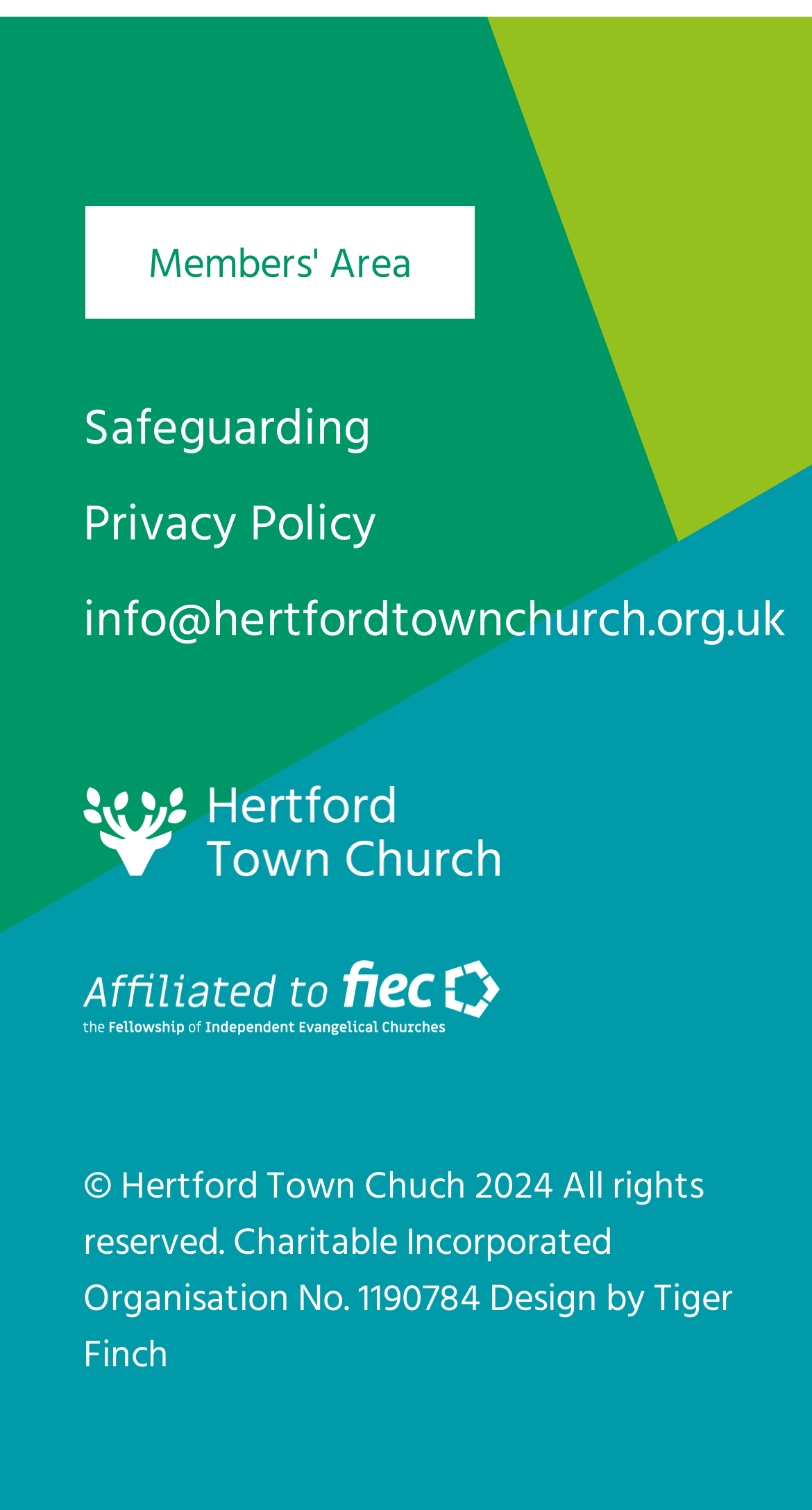For the given element description Members' Area, determine the bounding box coordinates of the UI element. The coordinates should follow the format (top-left x, top-left y, bottom-right x, bottom-right y) and be within the range of 0 to 1.

[0.103, 0.135, 0.587, 0.212]